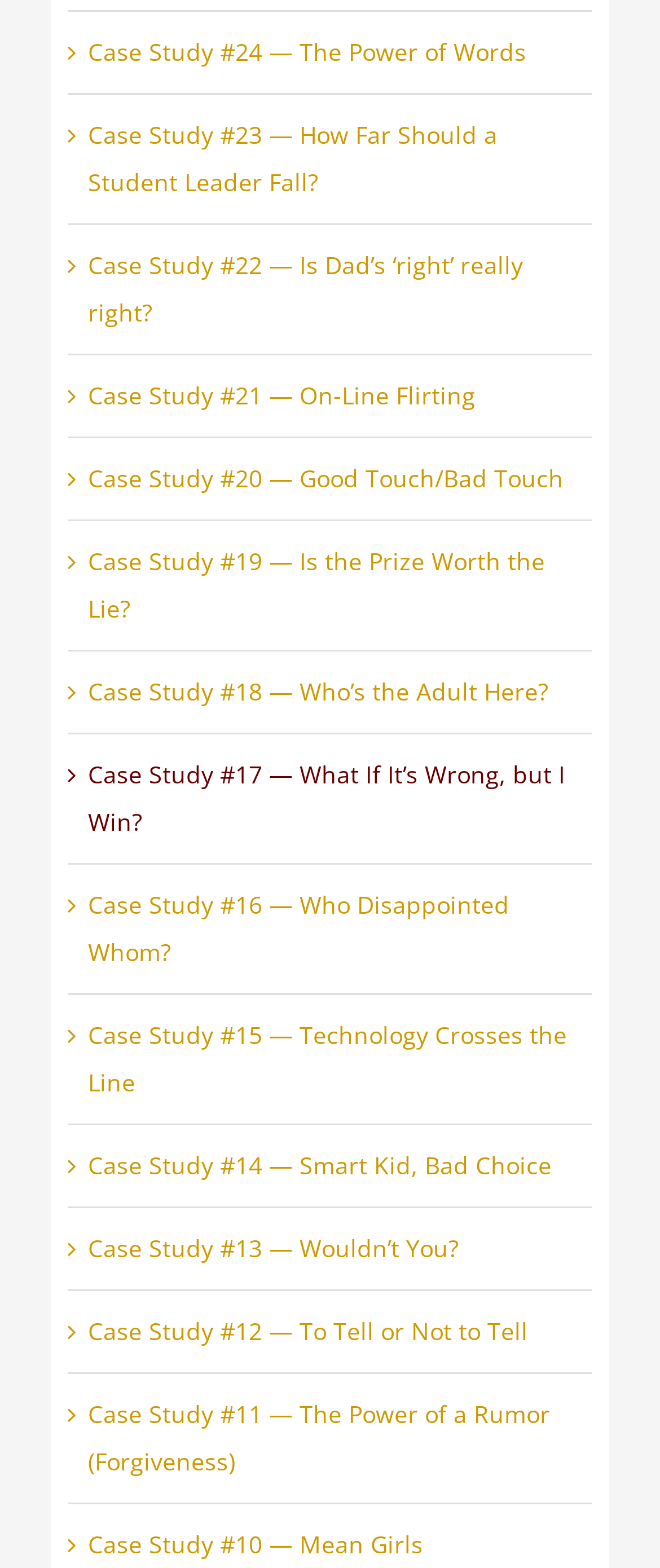What is the title of the first case study?
Please answer the question with a detailed and comprehensive explanation.

I looked at the first link element and found that its OCR text is 'Case Study #24 — The Power of Words', so the title of the first case study is 'The Power of Words'.